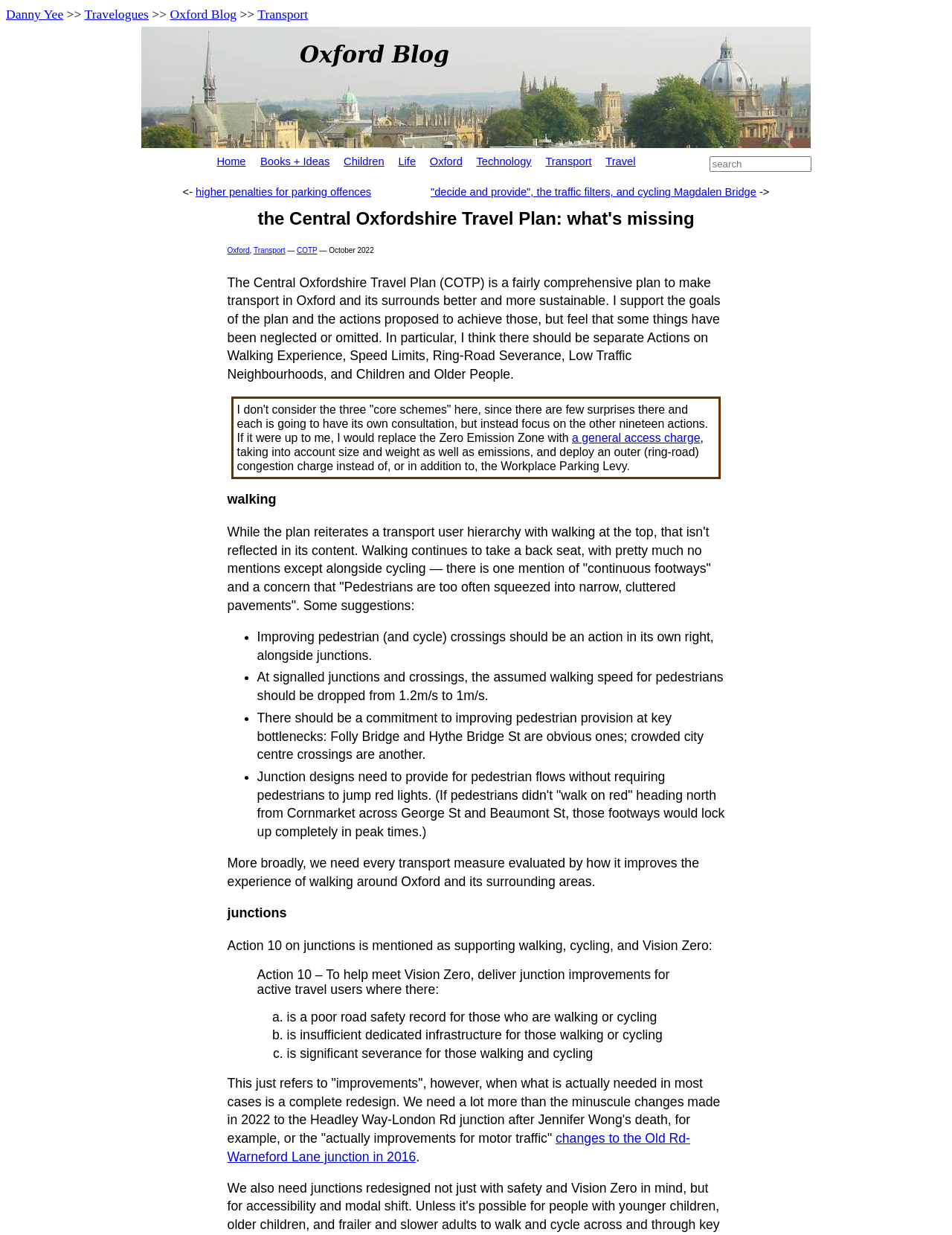Please locate the bounding box coordinates of the element that should be clicked to complete the given instruction: "Read the article about beach packing essentials".

None